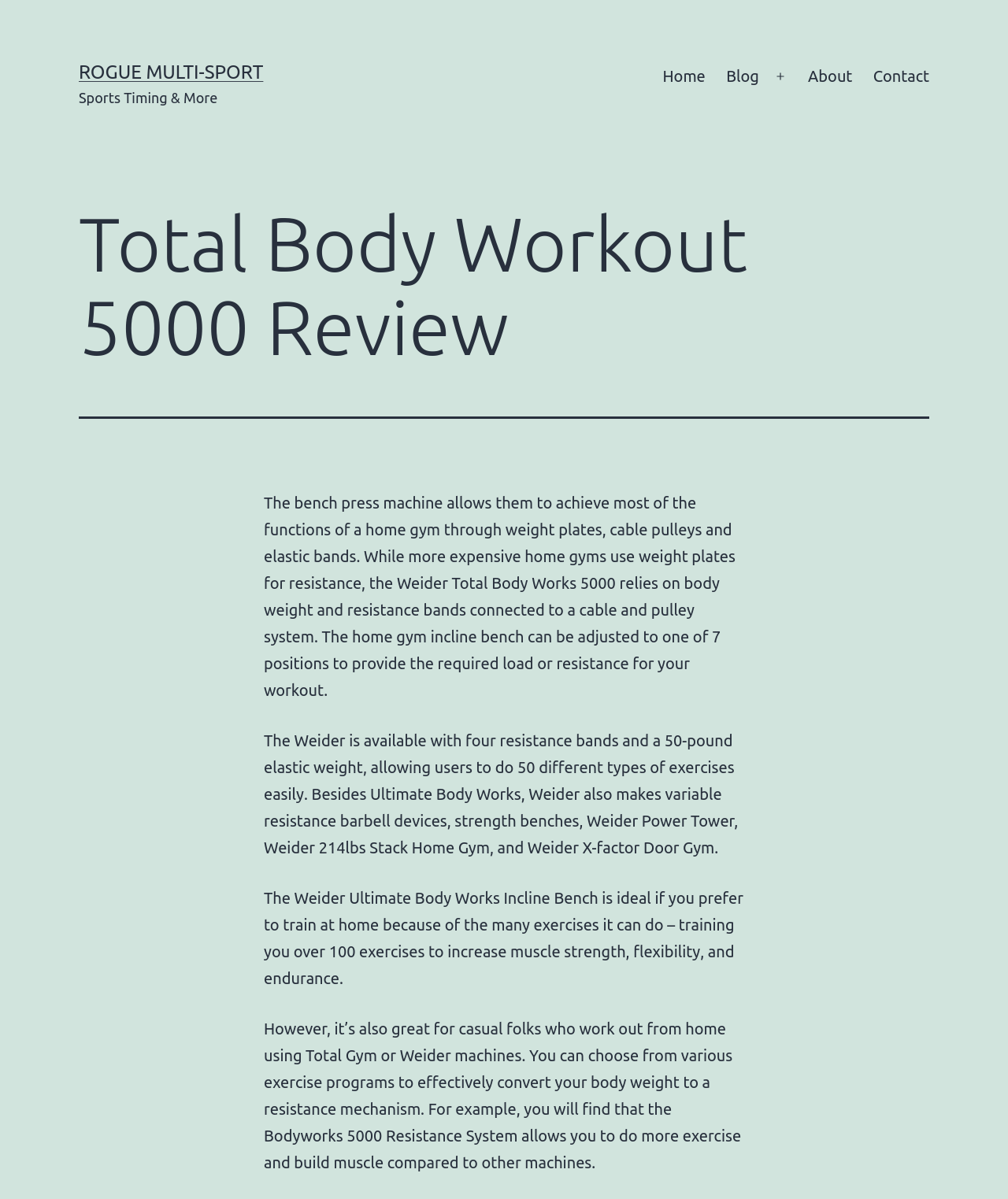From the element description Contact, predict the bounding box coordinates of the UI element. The coordinates must be specified in the format (top-left x, top-left y, bottom-right x, bottom-right y) and should be within the 0 to 1 range.

[0.856, 0.047, 0.932, 0.08]